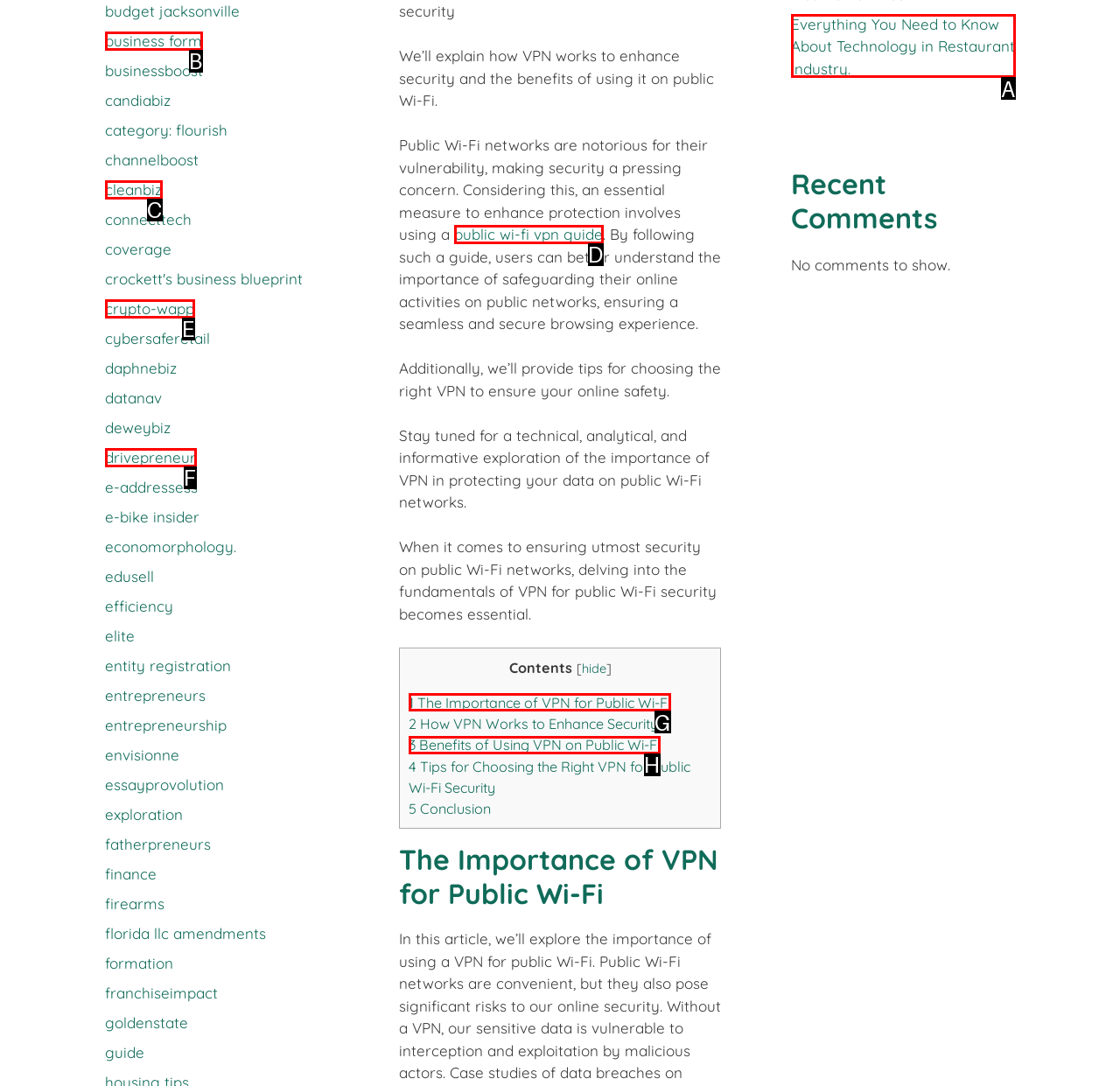Match the description to the correct option: public wi-fi vpn guide
Provide the letter of the matching option directly.

D